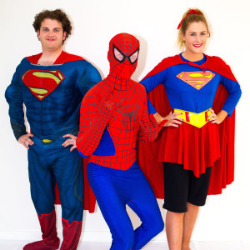What is the pattern on Spider-Man's suit? Refer to the image and provide a one-word or short phrase answer.

Web patterns